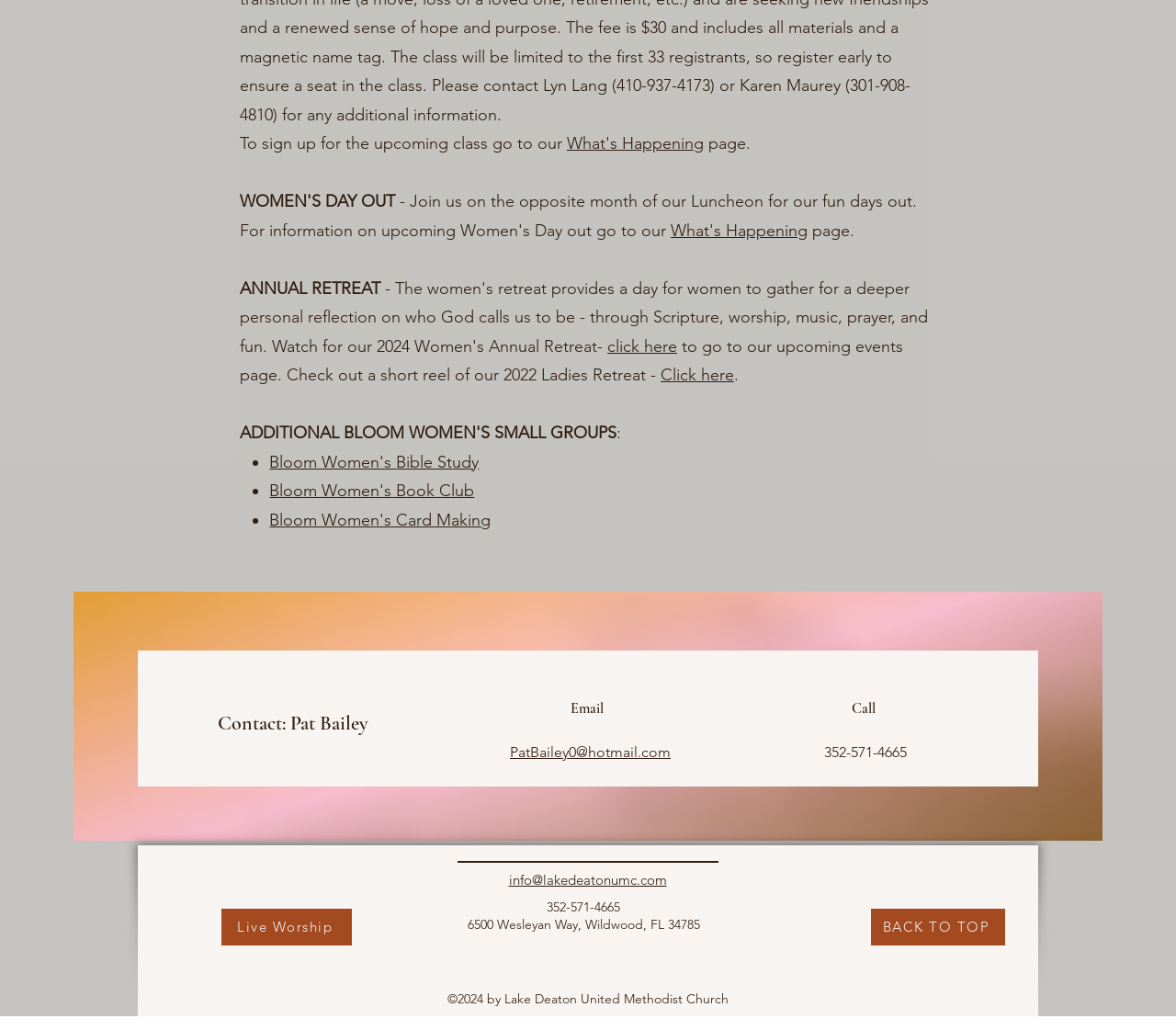Reply to the question below using a single word or brief phrase:
What is the name of the church?

Lake Deaton United Methodist Church